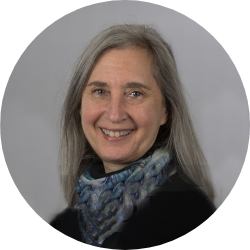Is the background of the image in focus?
Please provide a comprehensive answer based on the details in the screenshot.

The caption states that the 'background is softly blurred', which suggests that the background of the image is not in focus, and instead, the attention is drawn to the woman's expression.